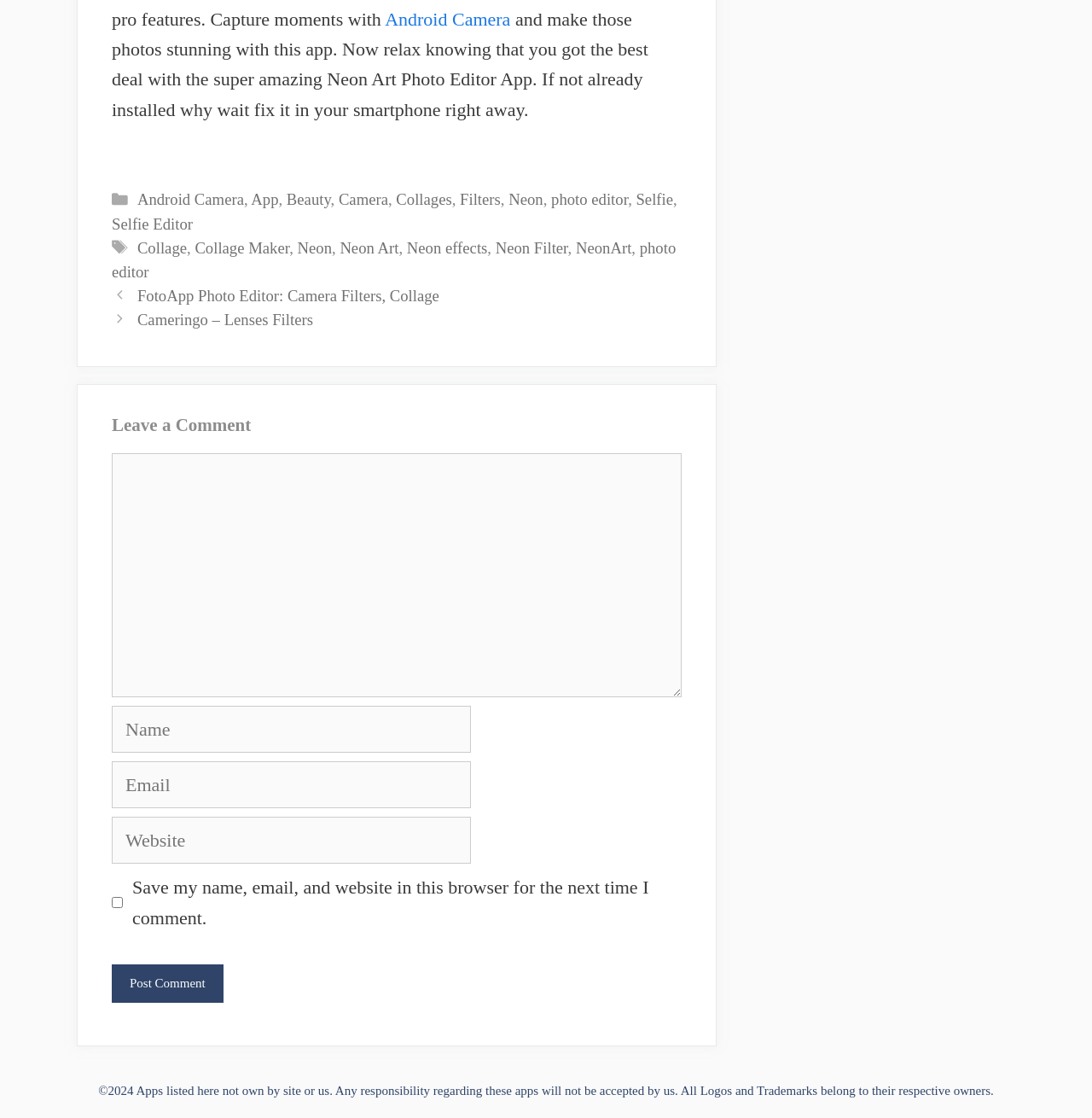Predict the bounding box coordinates of the area that should be clicked to accomplish the following instruction: "Enter a comment". The bounding box coordinates should consist of four float numbers between 0 and 1, i.e., [left, top, right, bottom].

[0.102, 0.406, 0.624, 0.624]